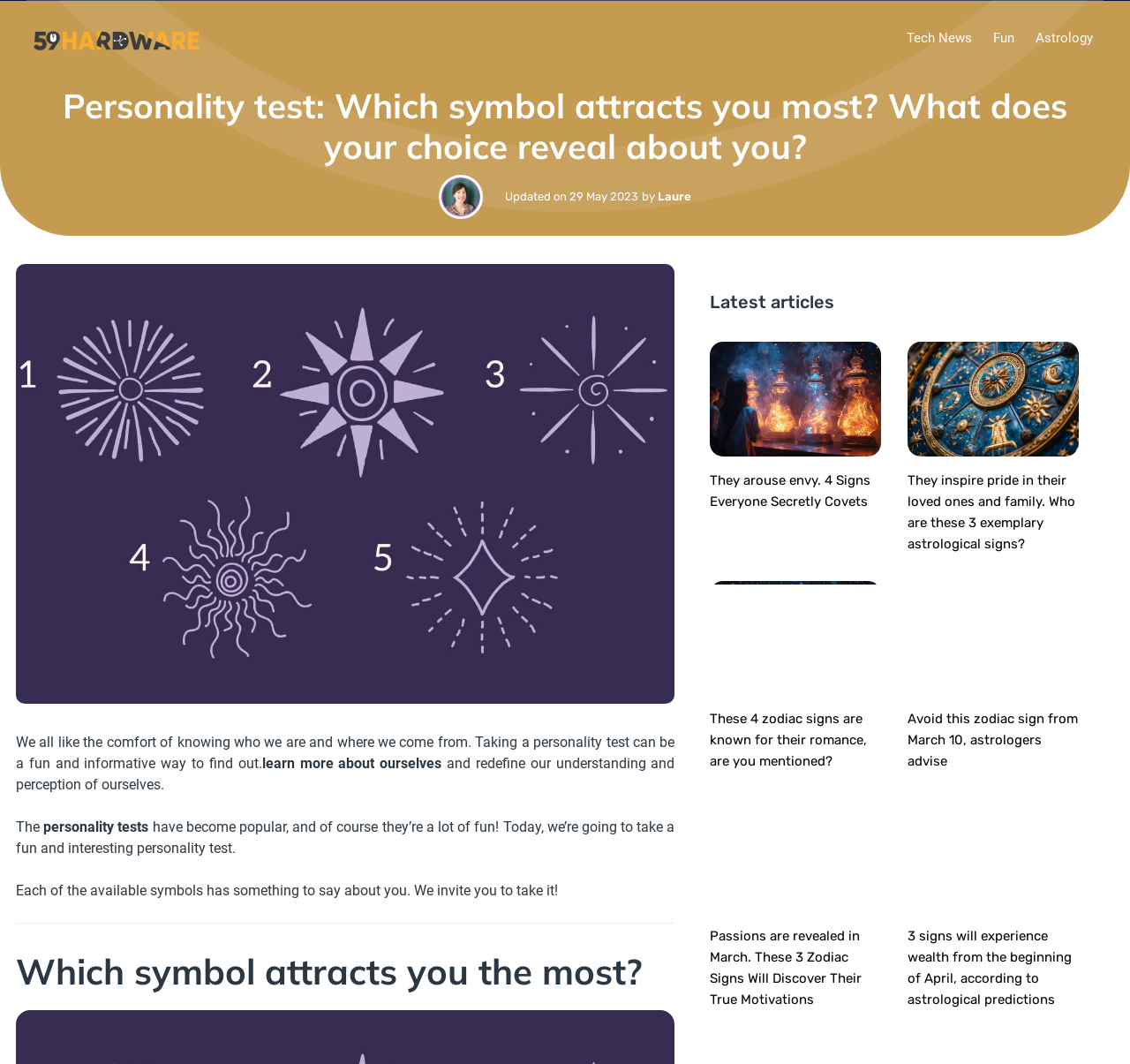Describe all the key features of the webpage in detail.

This webpage is a personality test page with a focus on astrology. At the top, there is a banner with a link to "59 Hardware" and an image of the same. To the right of the banner, there is a navigation menu with links to "Tech News", "Fun", and "Astrology".

Below the banner, there is a heading that reads "Personality test: Which symbol attracts you most? What does your choice reveal about you?" followed by an image of "Laure". Next to the image, there is a text that reads "Updated on 29 May 2023" and "by" with a brief introduction to personality tests.

The main content of the page is divided into two sections. On the left, there is a paragraph of text that invites users to take a fun and interesting personality test, where each of the available symbols has something to say about the user. Below this text, there is a heading that reads "Which symbol attracts you the most?".

On the right, there is a section titled "Latest articles" with four articles listed below. Each article has a link to a separate page with a brief description of the article. The articles are related to astrology and zodiac signs, with titles such as "They arouse envy. 4 Signs Everyone Secretly Covets", "They inspire pride in their loved ones and family. Who are these 3 exemplary astrological signs?", and so on.

Overall, the webpage is designed to engage users with a personality test and provide them with information related to astrology and zodiac signs.